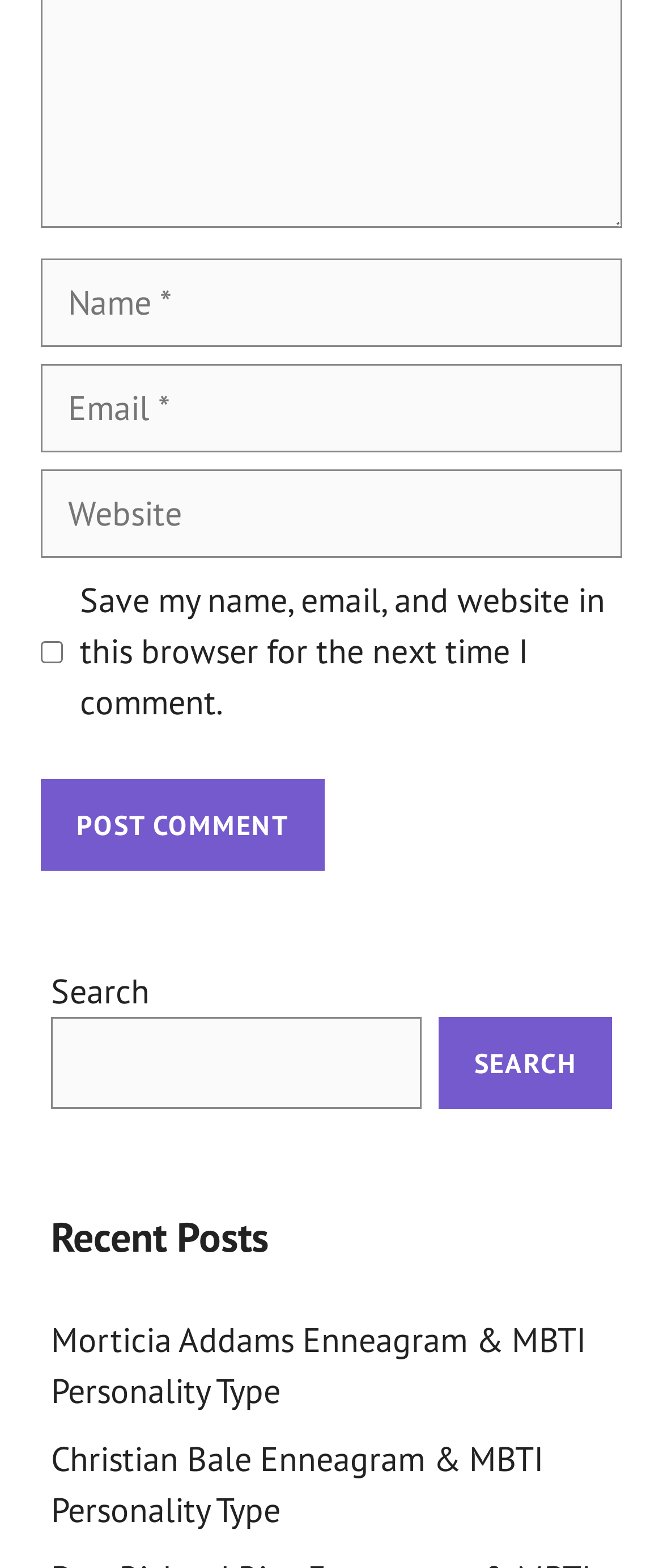Determine the bounding box coordinates of the target area to click to execute the following instruction: "Search for something."

[0.077, 0.649, 0.636, 0.707]